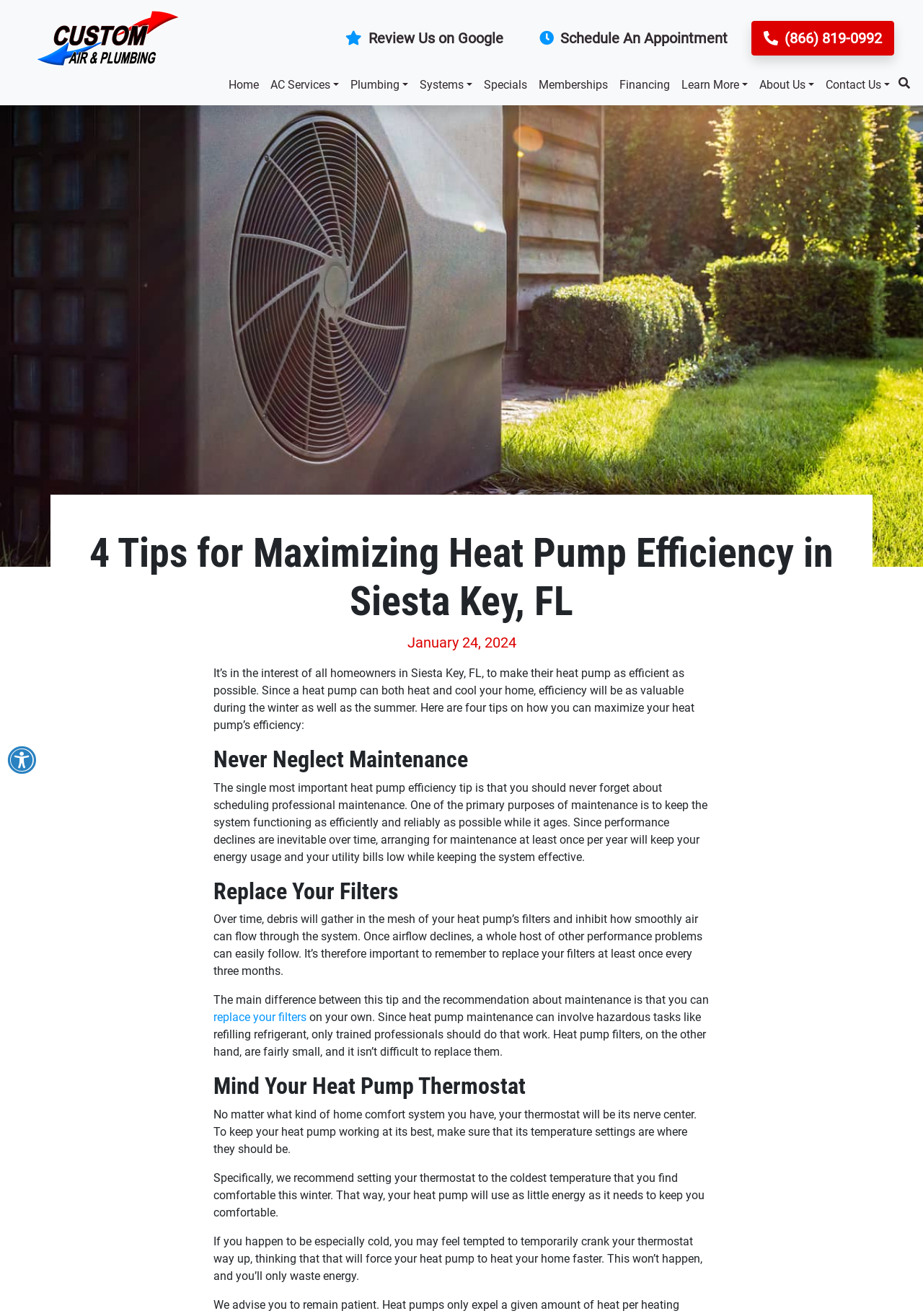Highlight the bounding box coordinates of the element you need to click to perform the following instruction: "Contact 'Viral Homes'."

None